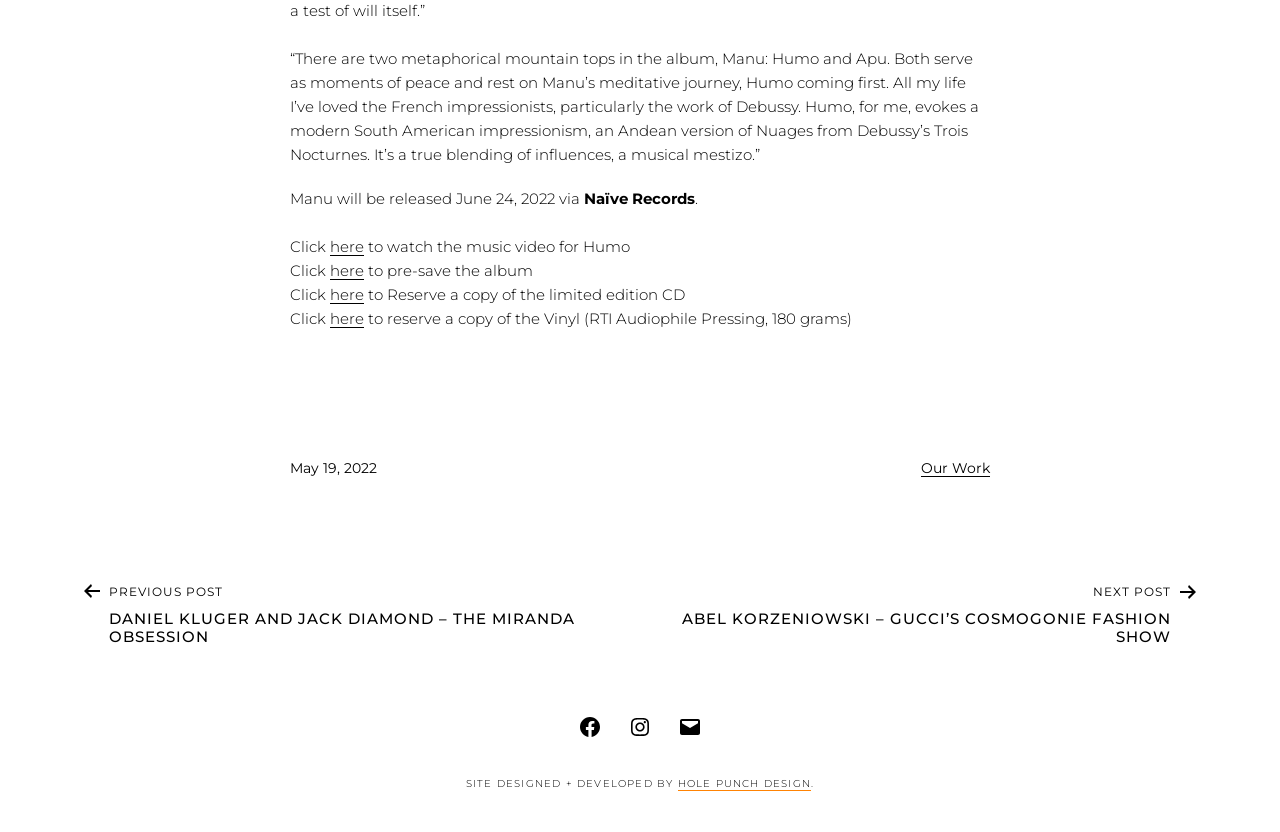Specify the bounding box coordinates for the region that must be clicked to perform the given instruction: "Click to reserve a copy of the limited edition CD".

[0.258, 0.342, 0.284, 0.365]